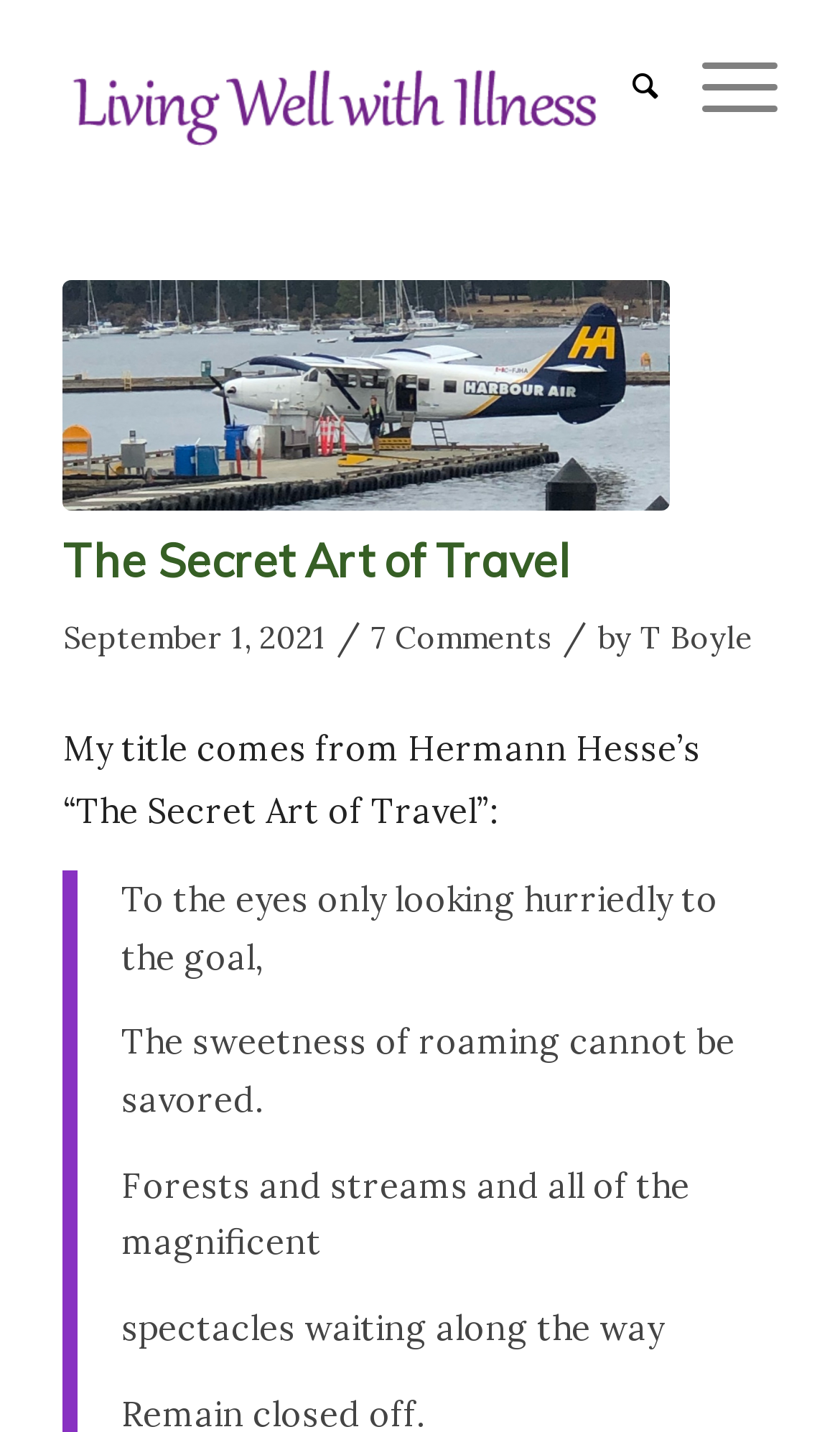What is the date of the article?
Please answer using one word or phrase, based on the screenshot.

September 1, 2021